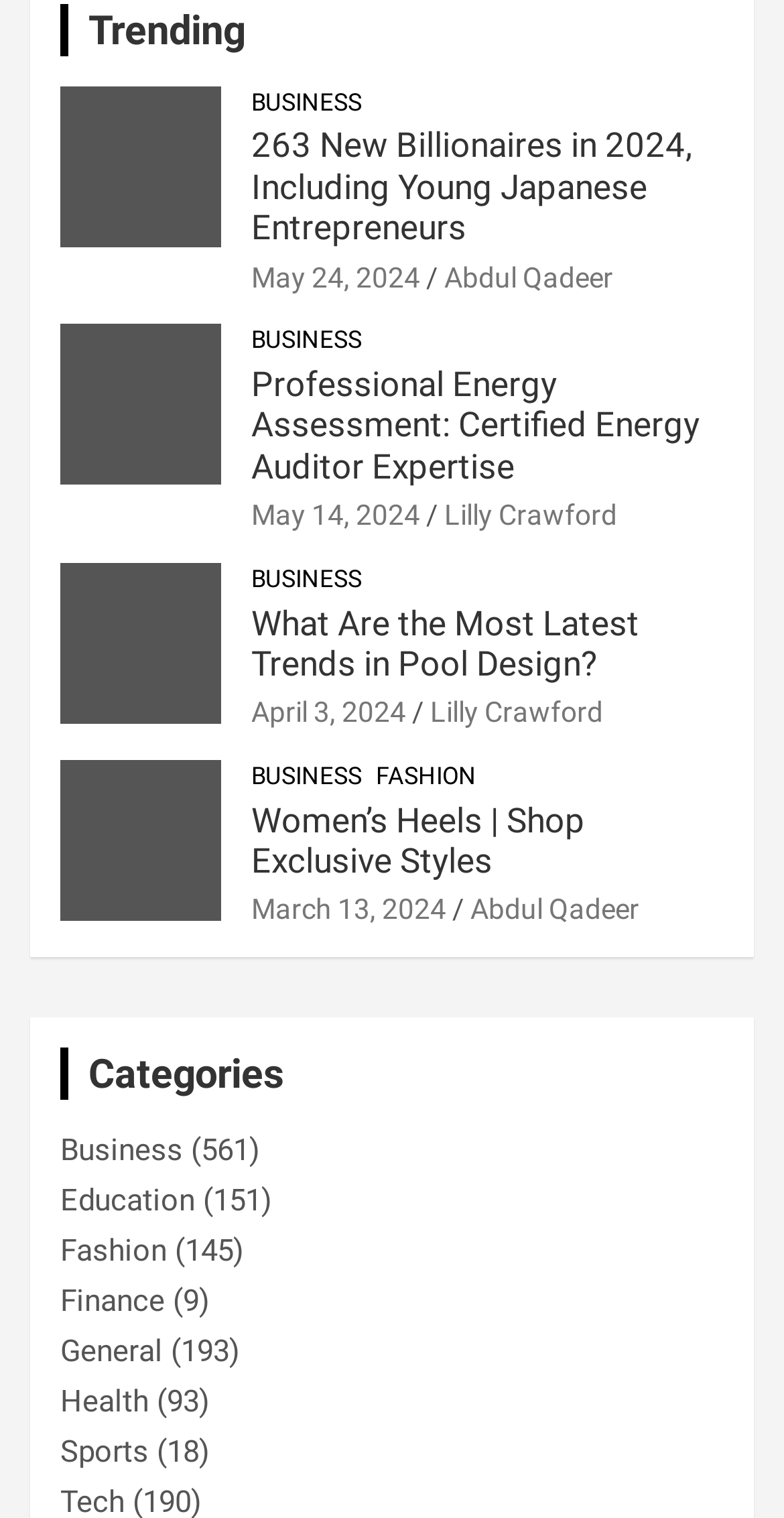Give the bounding box coordinates for this UI element: "May 14, 2024". The coordinates should be four float numbers between 0 and 1, arranged as [left, top, right, bottom].

[0.321, 0.329, 0.536, 0.35]